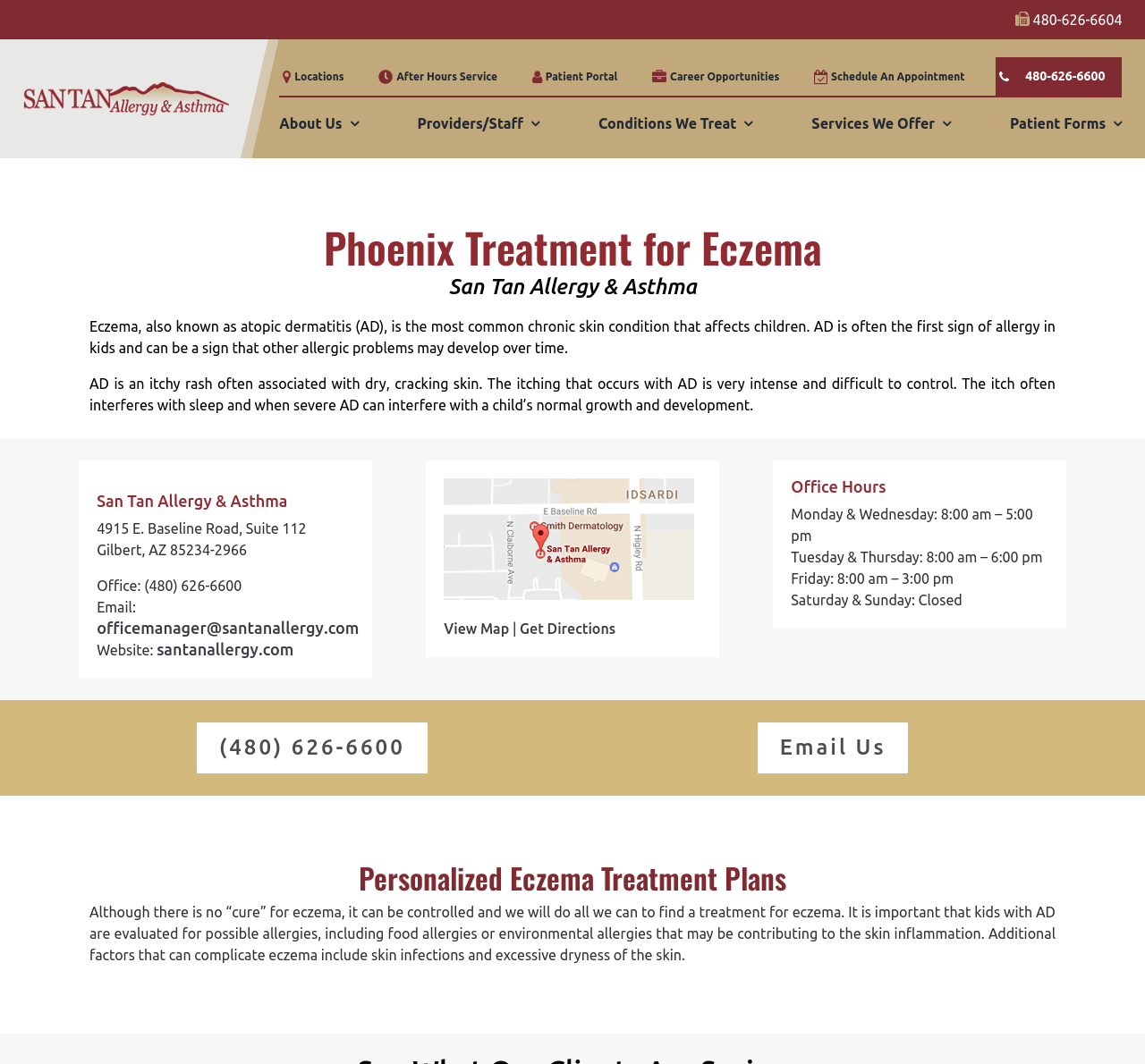Consider the image and give a detailed and elaborate answer to the question: 
What is the address of the San Tan Allergy office?

I found the address by looking at the static text elements on the page, which provide the office address, city, state, and zip code.